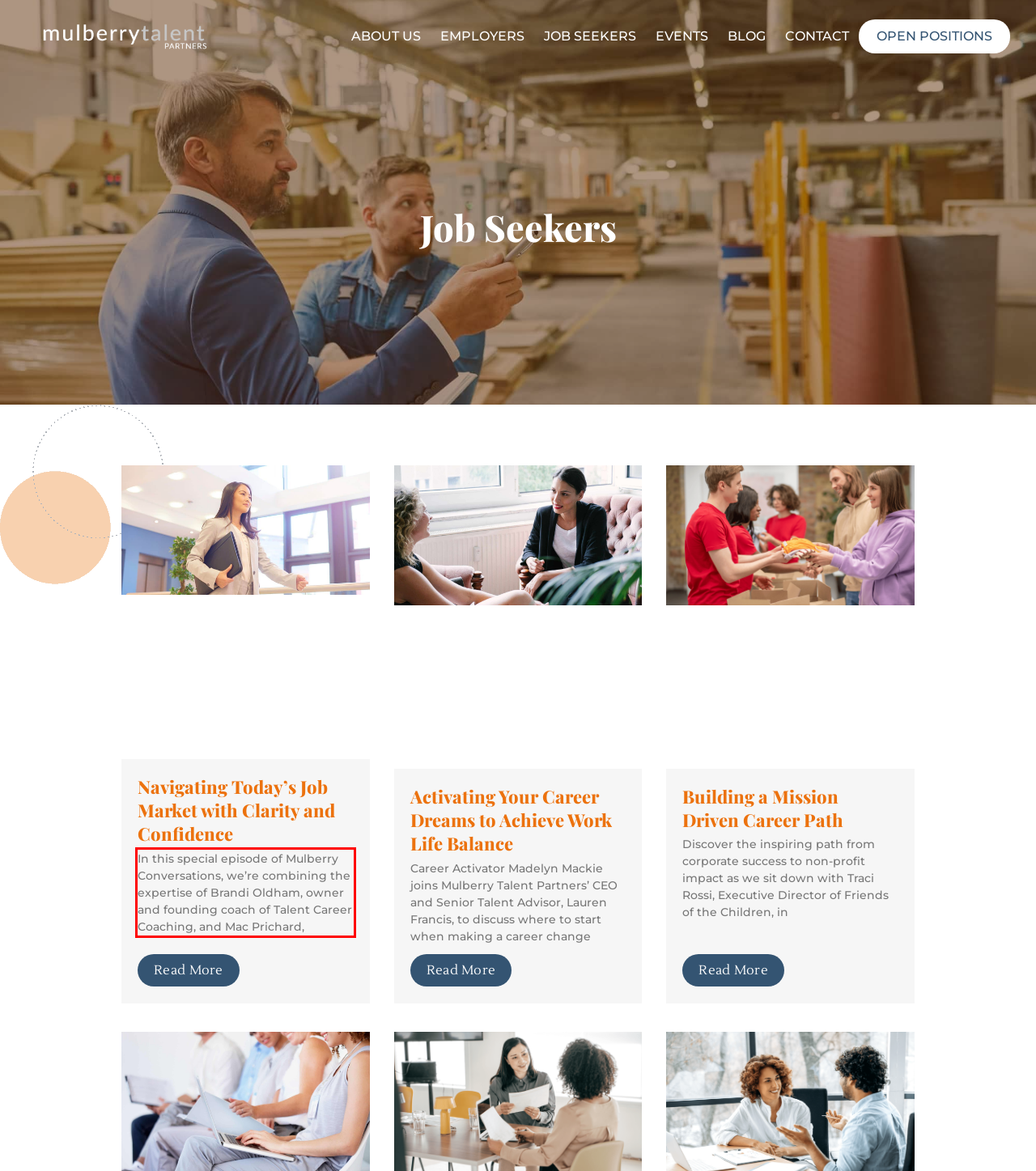You have a screenshot of a webpage, and there is a red bounding box around a UI element. Utilize OCR to extract the text within this red bounding box.

In this special episode of Mulberry Conversations, we’re combining the expertise of Brandi Oldham, owner and founding coach of Talent Career Coaching, and Mac Prichard,